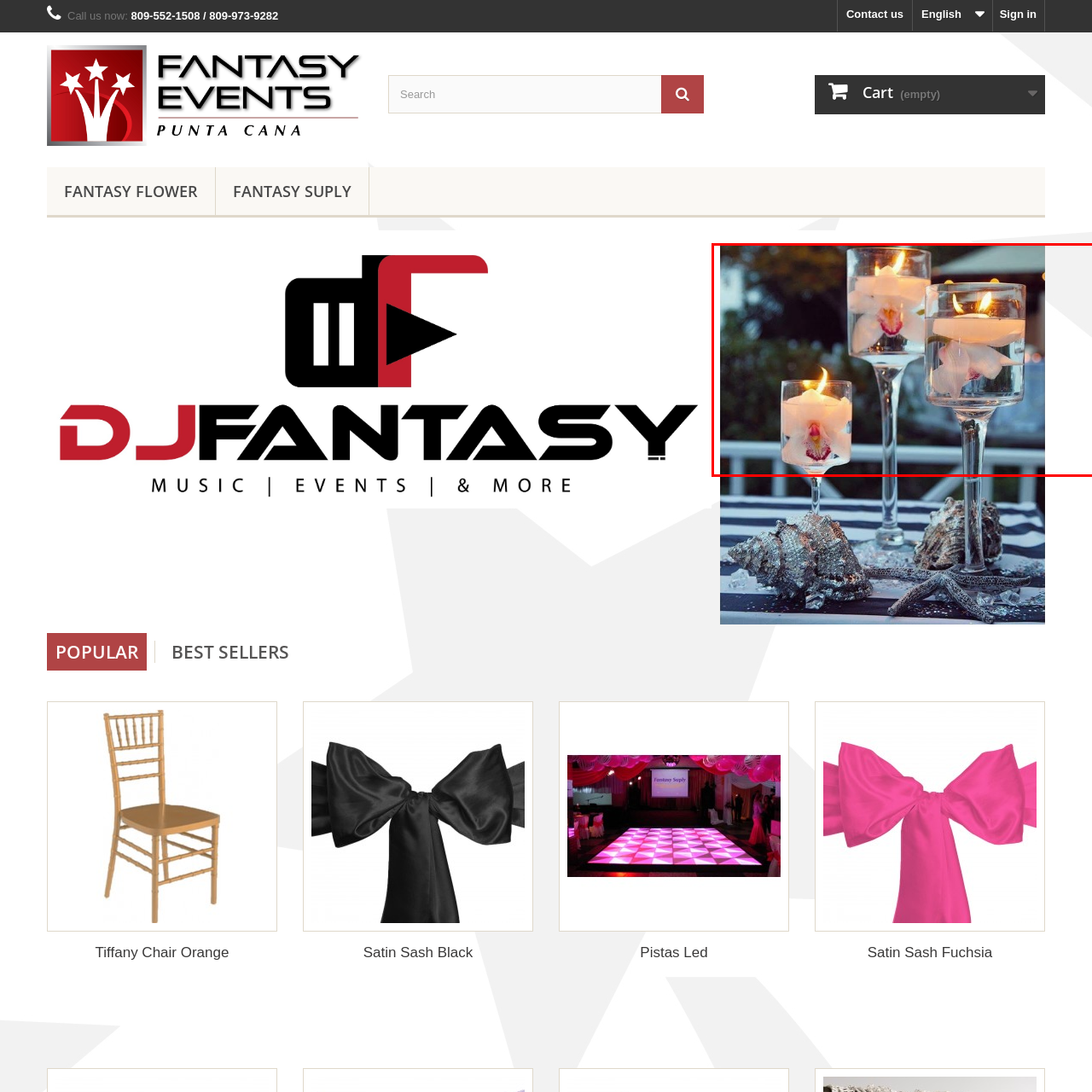Check the area bordered by the red box and provide a single word or phrase as the answer to the question: What is the purpose of the water in the glass cylinders?

To support the candles